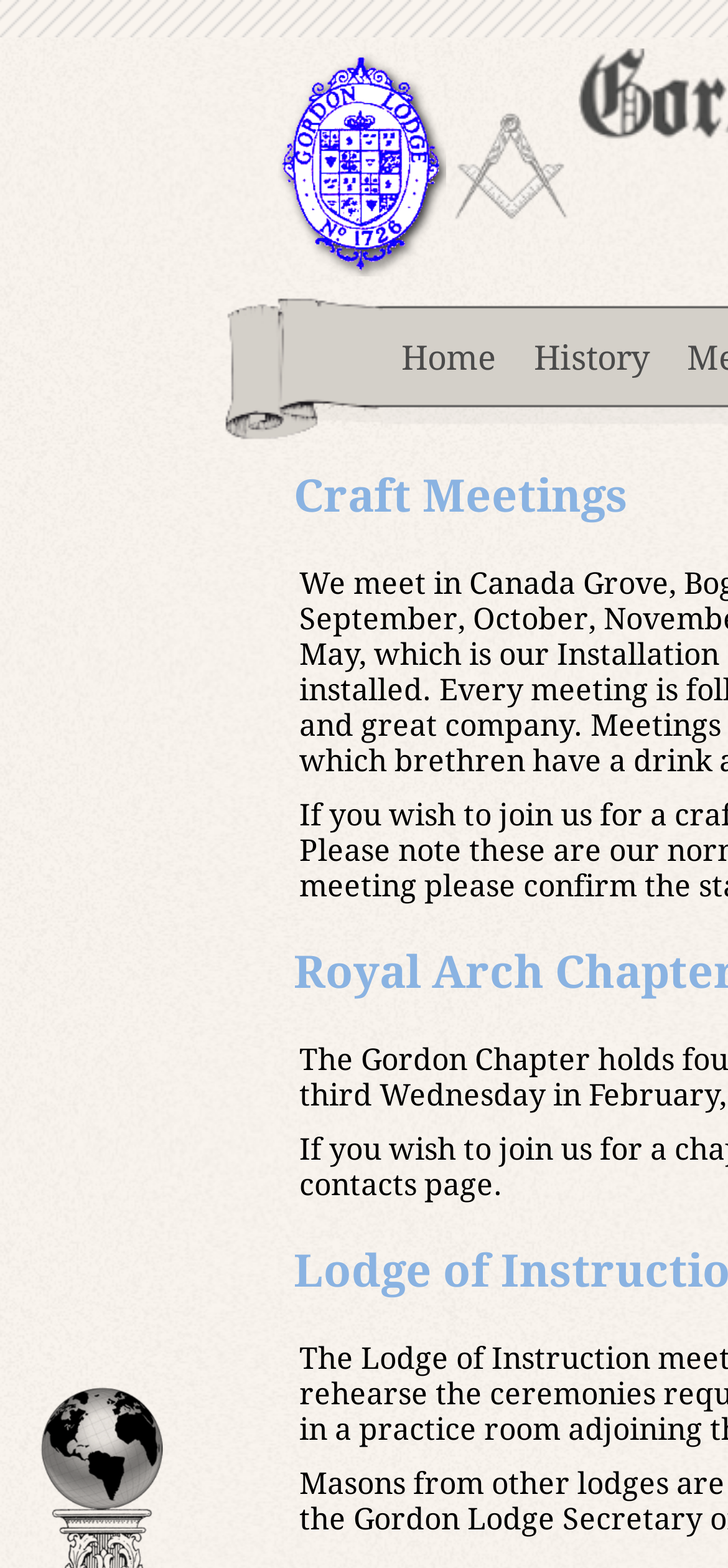Answer the following query with a single word or phrase:
What is the content of the first table cell in the second row?

Image